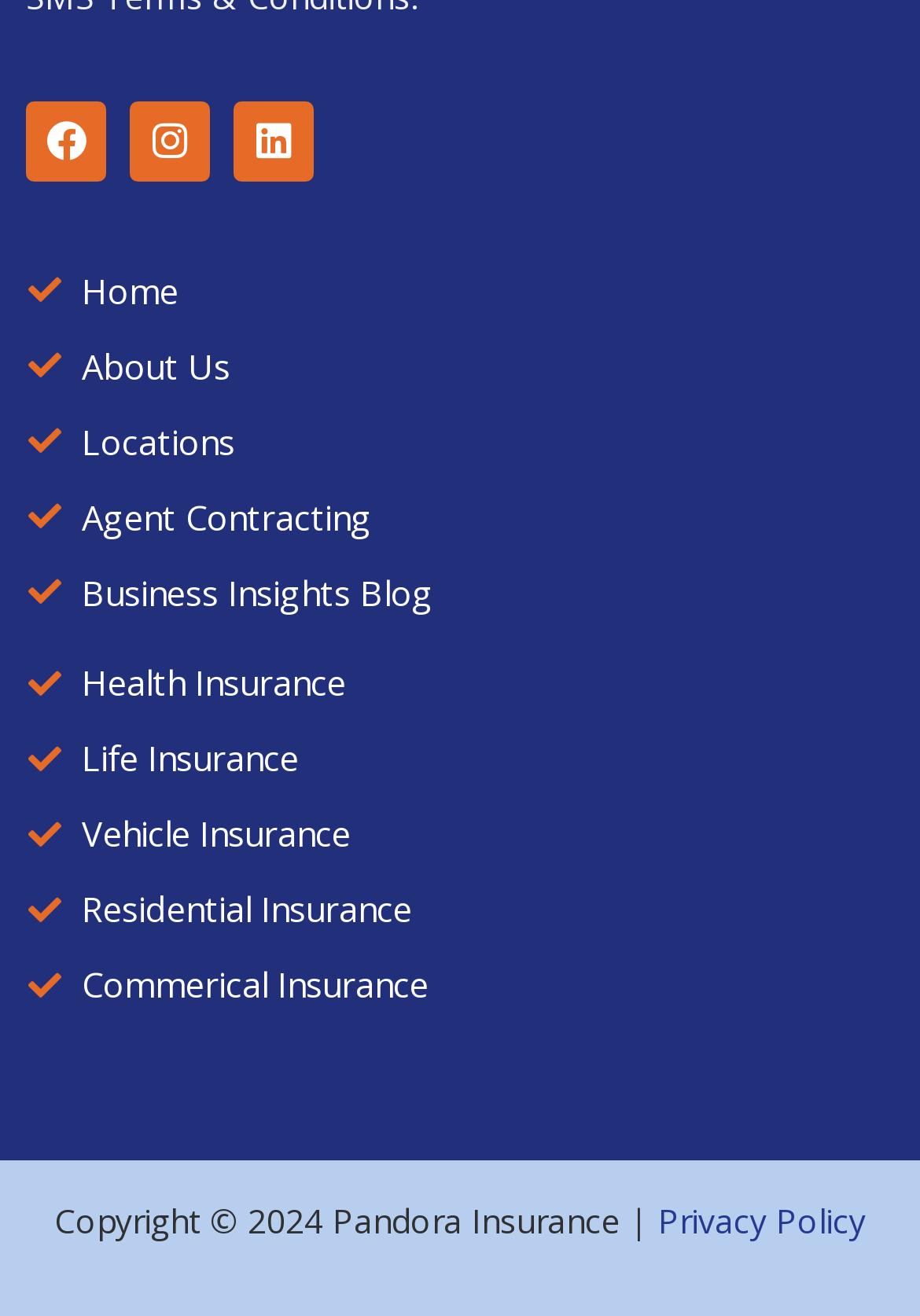Use the information in the screenshot to answer the question comprehensively: What is the company name?

I found the company name at the bottom of the webpage, which is 'Pandora Insurance |', so the company name is Pandora Insurance.